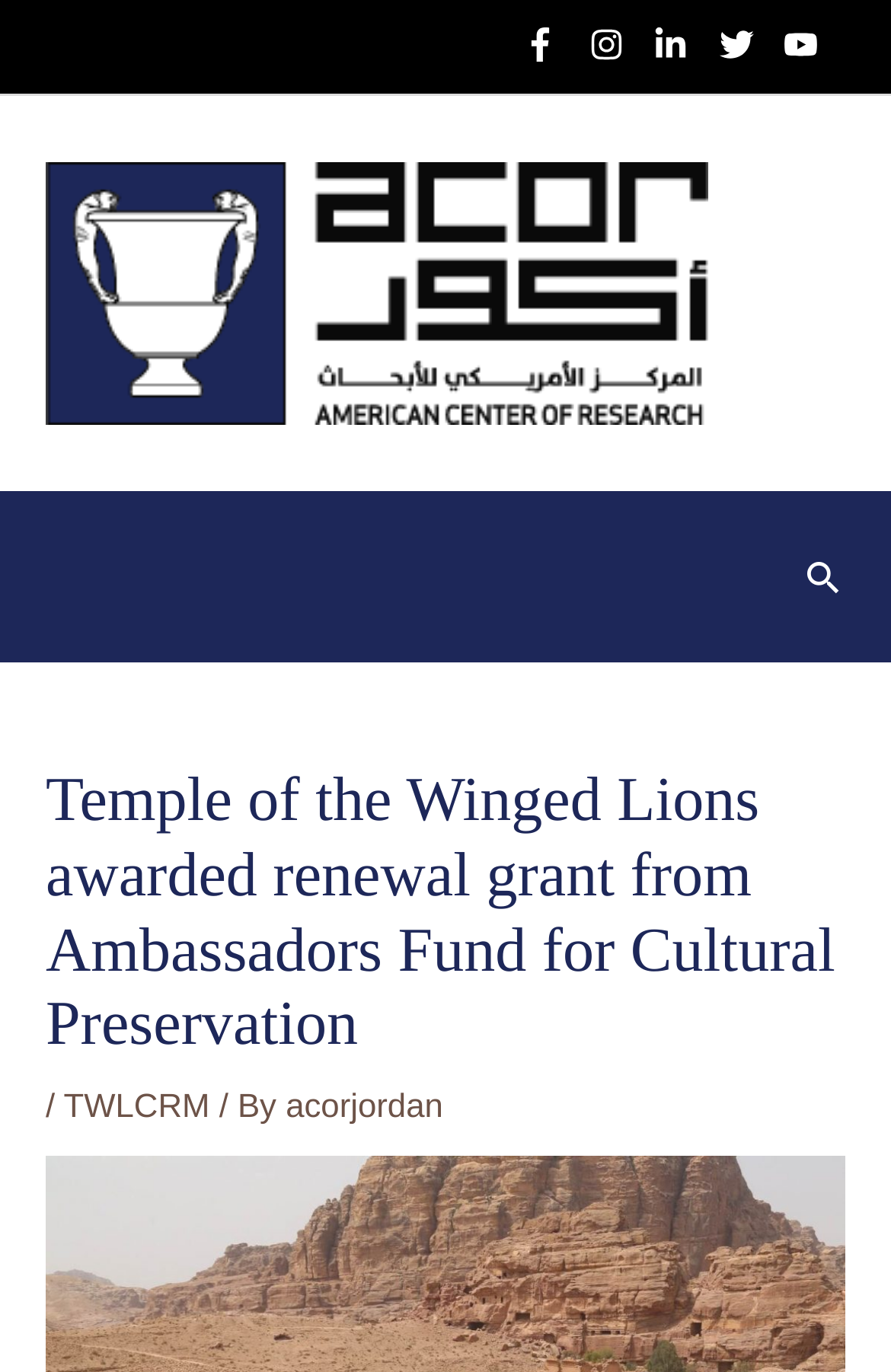Can you identify the bounding box coordinates of the clickable region needed to carry out this instruction: 'Search on the website'? The coordinates should be four float numbers within the range of 0 to 1, stated as [left, top, right, bottom].

[0.9, 0.405, 0.949, 0.436]